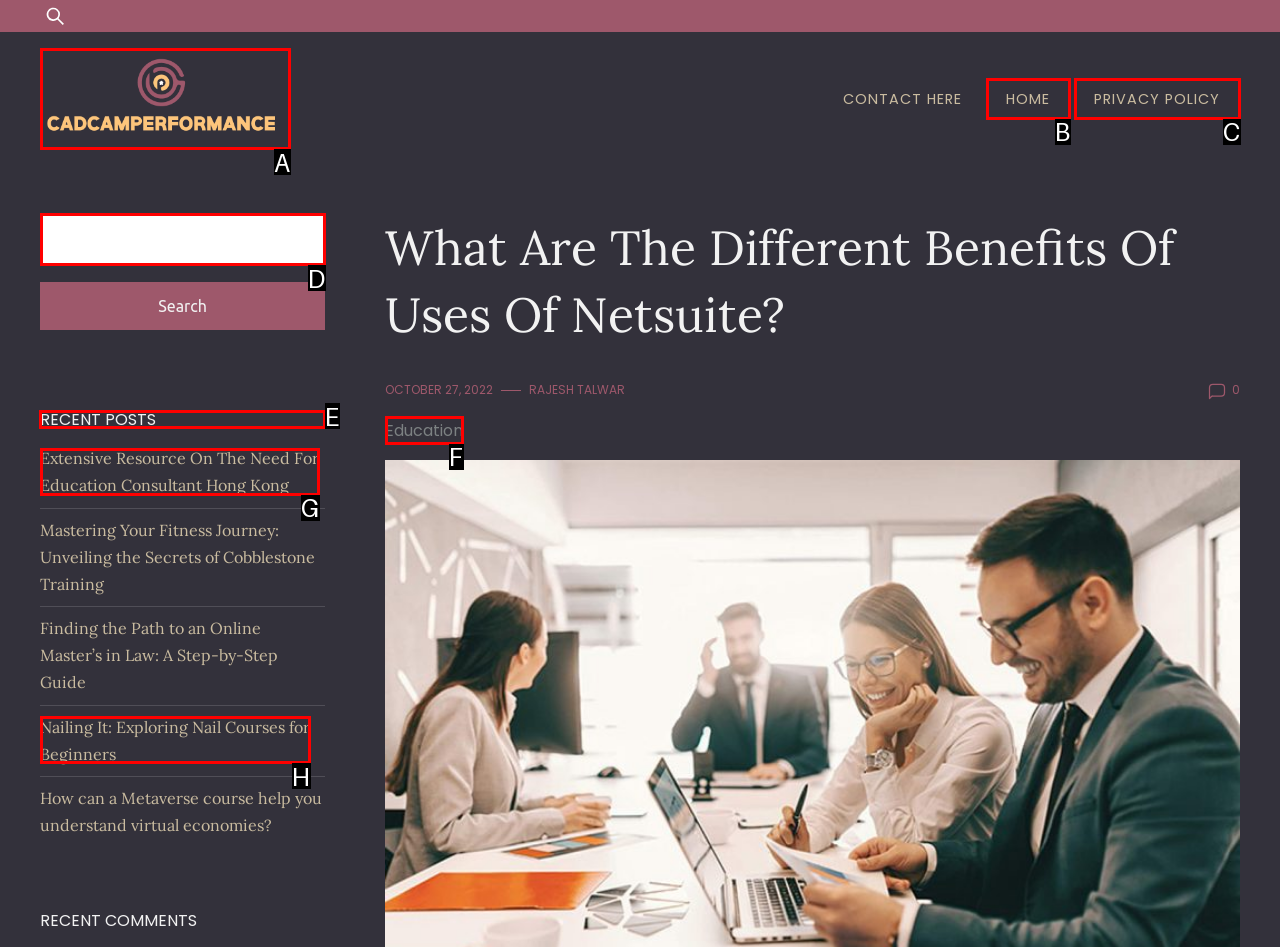Decide which UI element to click to accomplish the task: Read recent posts
Respond with the corresponding option letter.

E